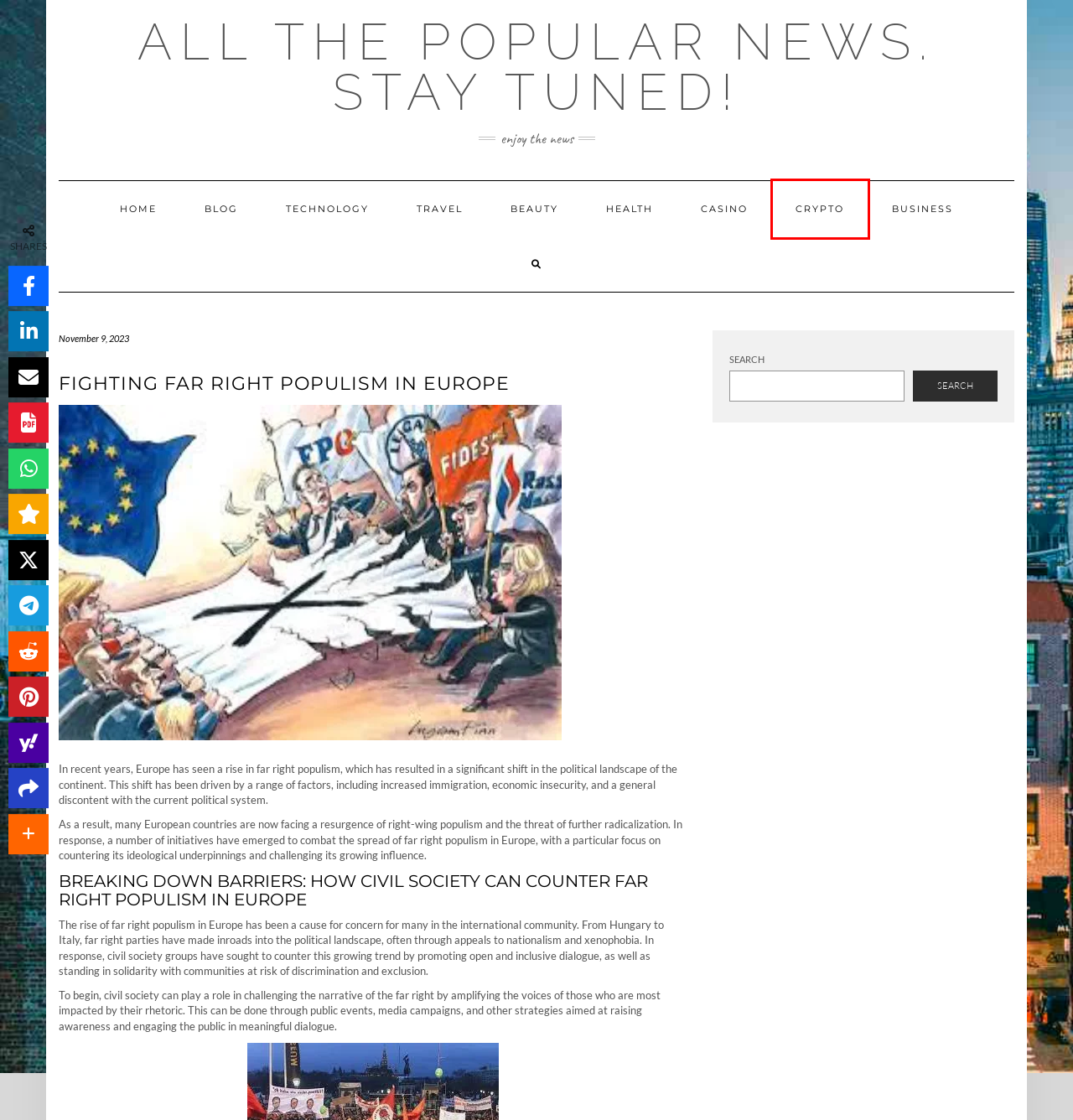Please examine the screenshot provided, which contains a red bounding box around a UI element. Select the webpage description that most accurately describes the new page displayed after clicking the highlighted element. Here are the candidates:
A. Casino Archives - The News Hunt brings you all the popular news. Stay tunned!
B. Blog Archives - The News Hunt brings you all the popular news. Stay tunned!
C. Beauty Archives - The News Hunt brings you all the popular news. Stay tunned!
D. PrintFriendly.com: Print & PDF
E. Health Archives - The News Hunt brings you all the popular news. Stay tunned!
F. Technology Archives - The News Hunt brings you all the popular news. Stay tunned!
G. Travel Archives - The News Hunt brings you all the popular news. Stay tunned!
H. Crypto Archives - The News Hunt brings you all the popular news. Stay tunned!

H